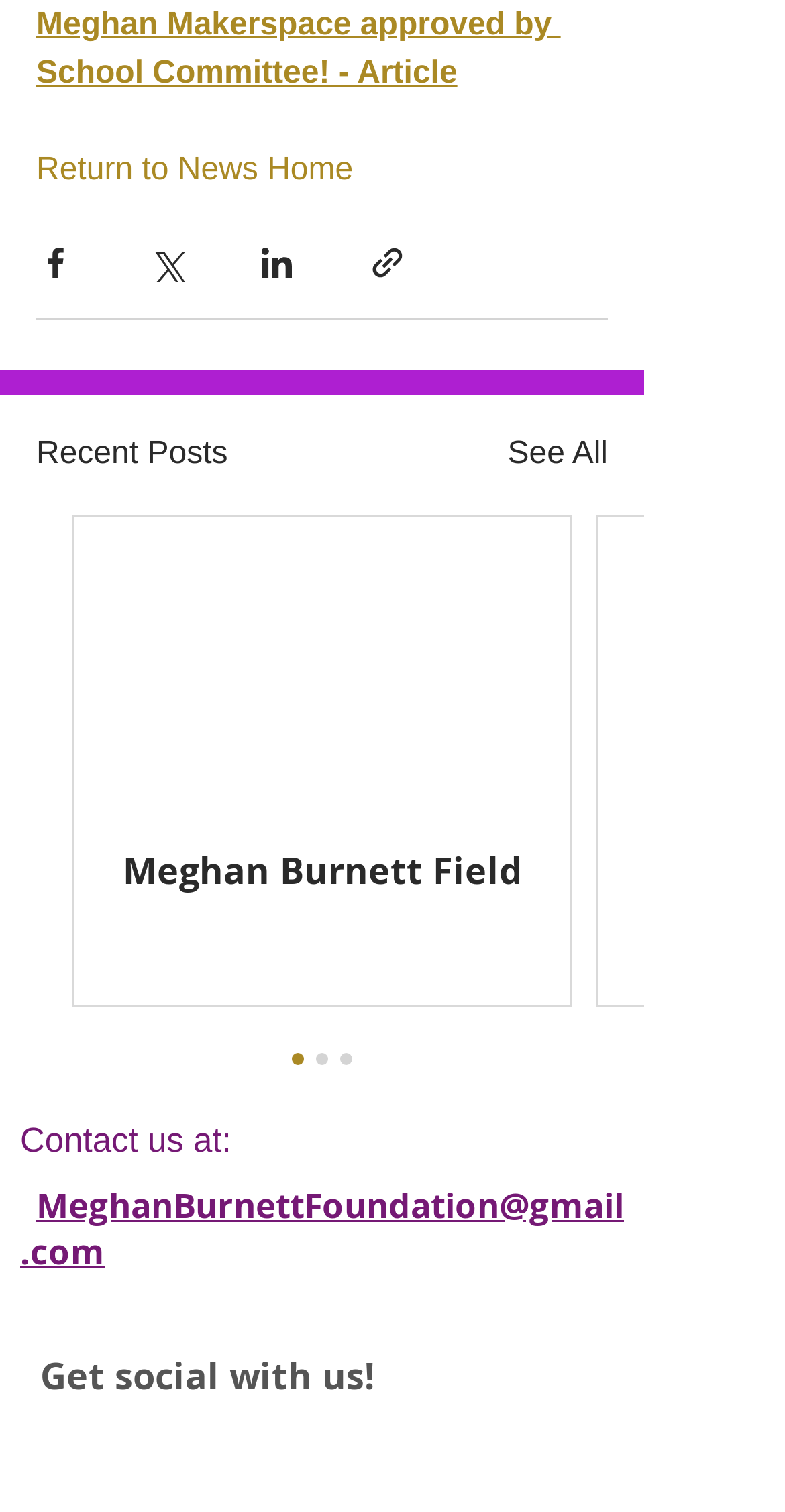What is the email address to contact? Observe the screenshot and provide a one-word or short phrase answer.

MeghanBurnettFoundation@gmail.com